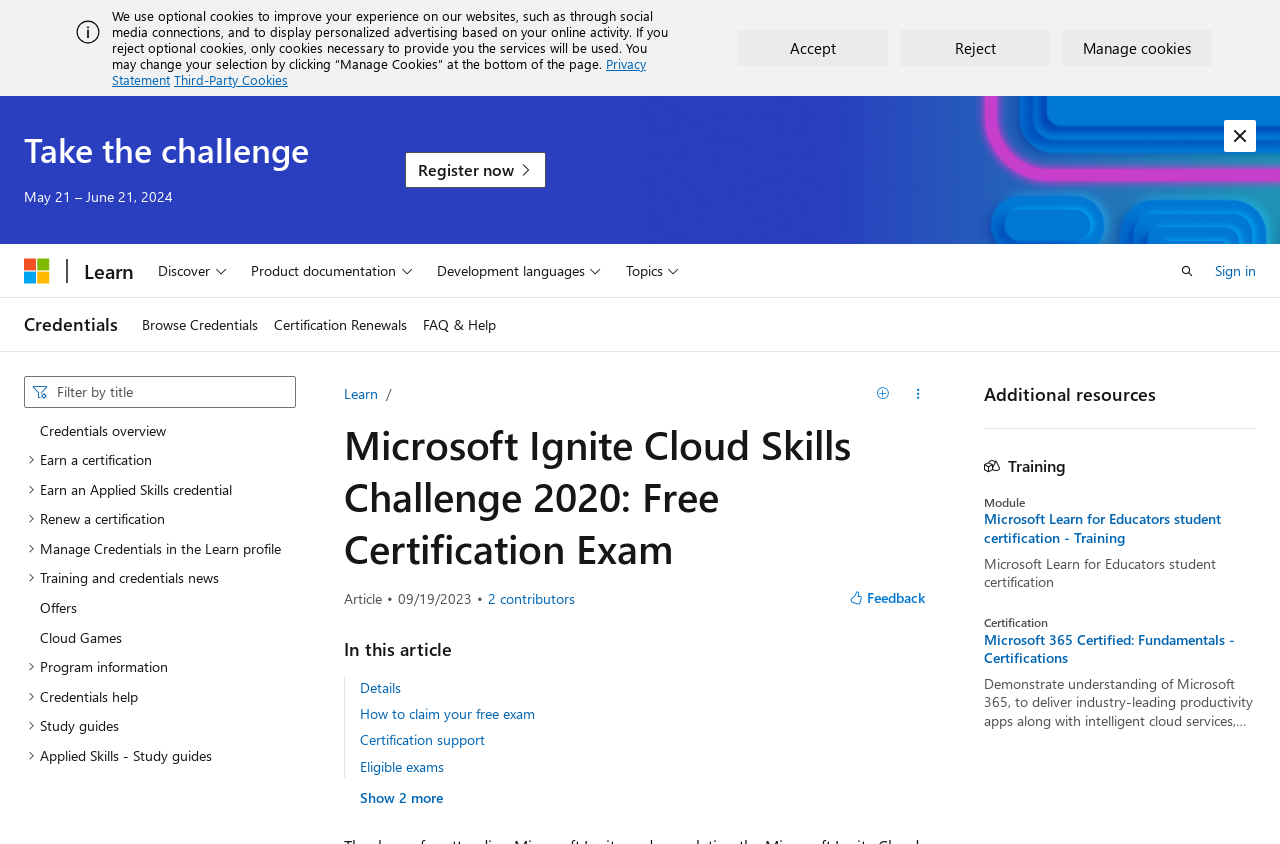Could you identify the text that serves as the heading for this webpage?

Microsoft Ignite Cloud Skills Challenge 2020: Free Certification Exam